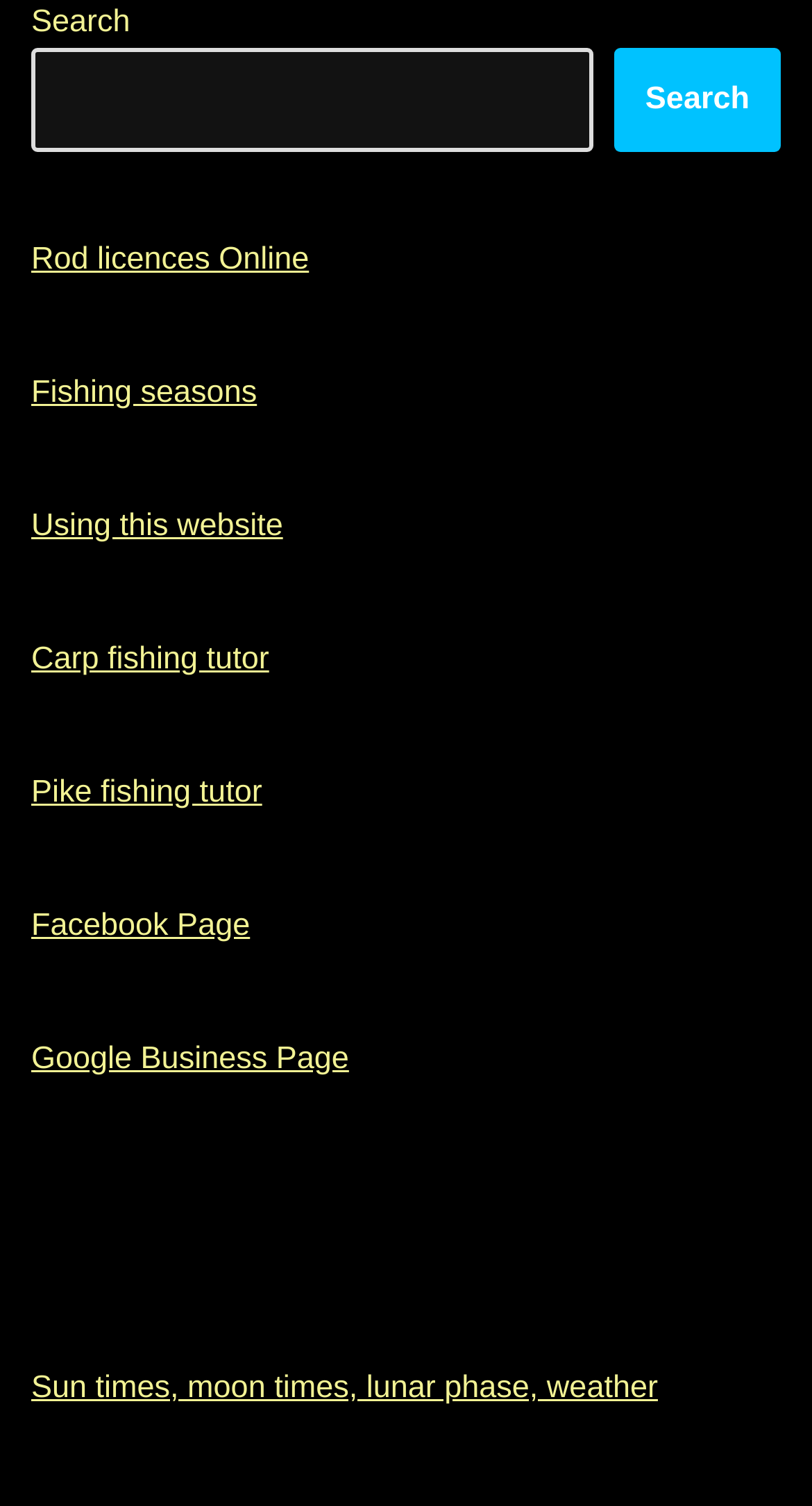What social media platform is linked to this website?
Provide a detailed and well-explained answer to the question.

The link 'Facebook Page' suggests that the website has a presence on Facebook, a popular social media platform, and users can visit the Facebook page for more information or updates.